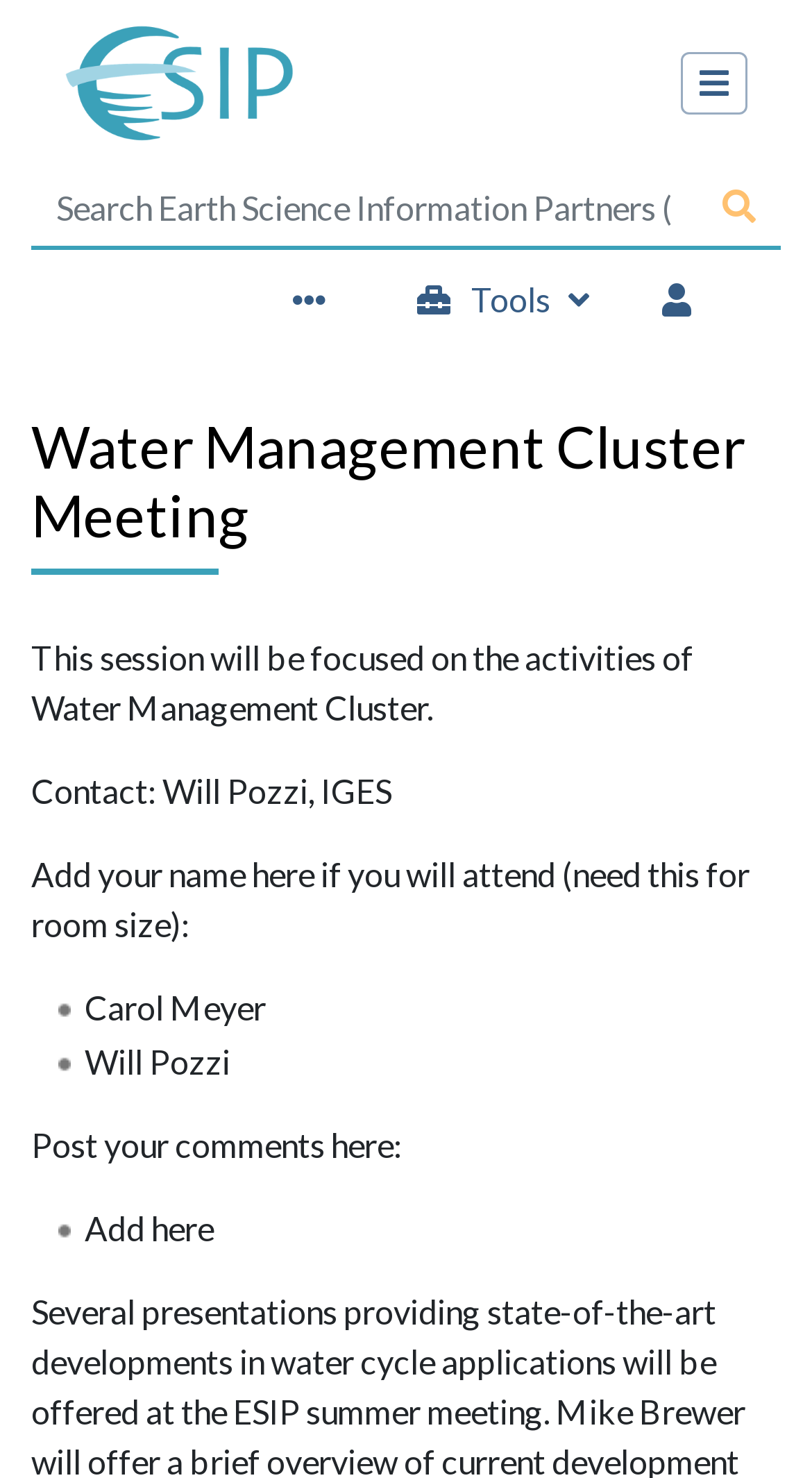Create a detailed narrative describing the layout and content of the webpage.

The webpage is about the Water Management Cluster Meeting organized by Earth Science Information Partners (ESIP). At the top left, there is a link to ESIP accompanied by an image of the organization's logo. On the top right, there is a search bar with a textbox and a "Go to page" button. 

Below the search bar, there are three icons: a bell, a toolbox, and a paperclip, which are likely links to different functionalities. 

The main content of the page starts with a heading that reads "Water Management Cluster Meeting". Below the heading, there is a paragraph of text that describes the focus of the session. 

Following the paragraph, there is a section with links to navigation and search. 

The page then lists the contact information for the session, including the name and organization of the contact person. 

Below the contact information, there is a section where attendees can add their names to indicate their attendance. 

The page also has a list of attendees, including Carol Meyer and Will Pozzi, with a space to add more names. 

Finally, there is a section for posting comments, with a prompt to "Add here".